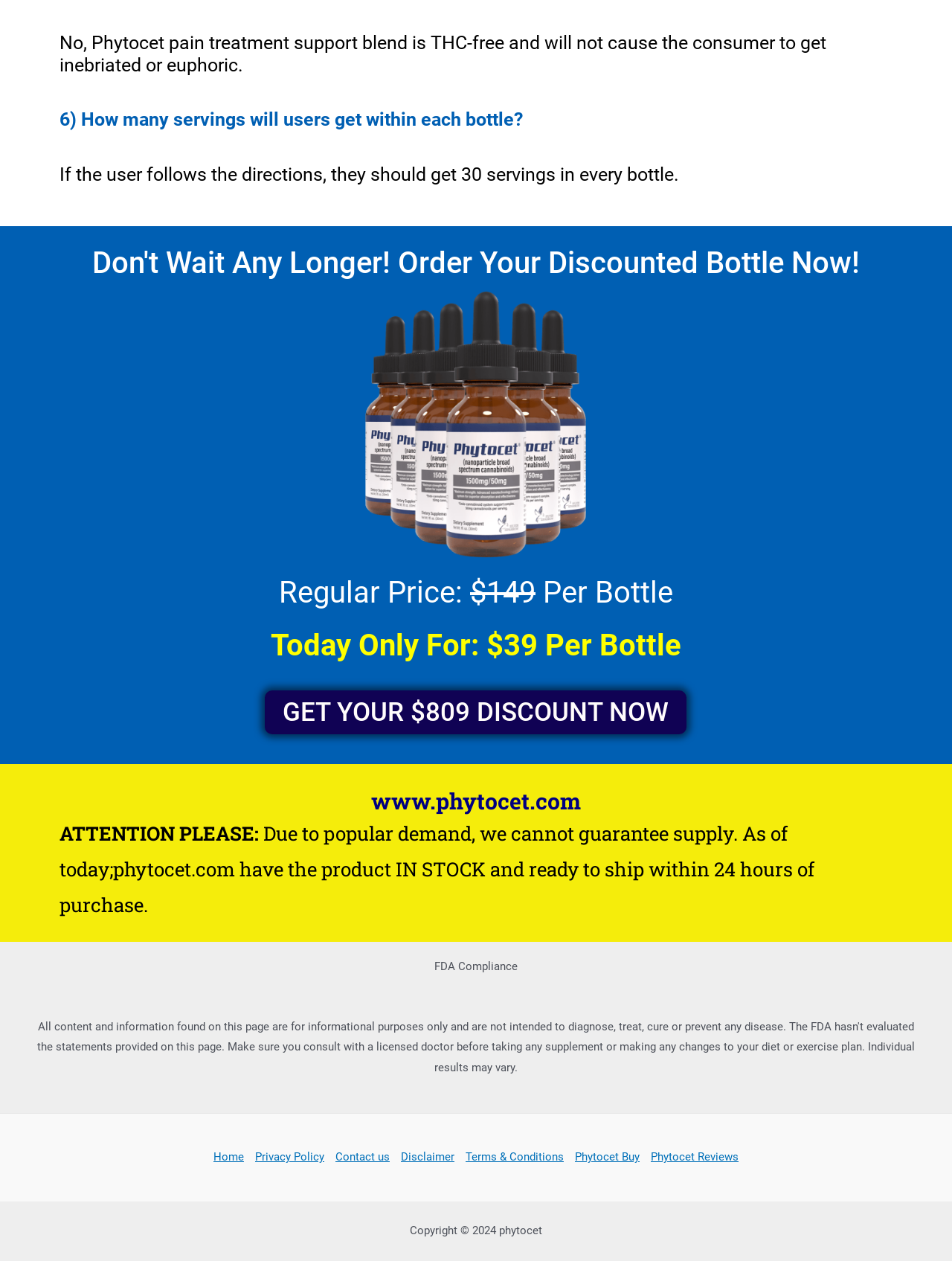Please locate the bounding box coordinates of the element that should be clicked to complete the given instruction: "Click the 'Home' link".

[0.224, 0.91, 0.262, 0.926]